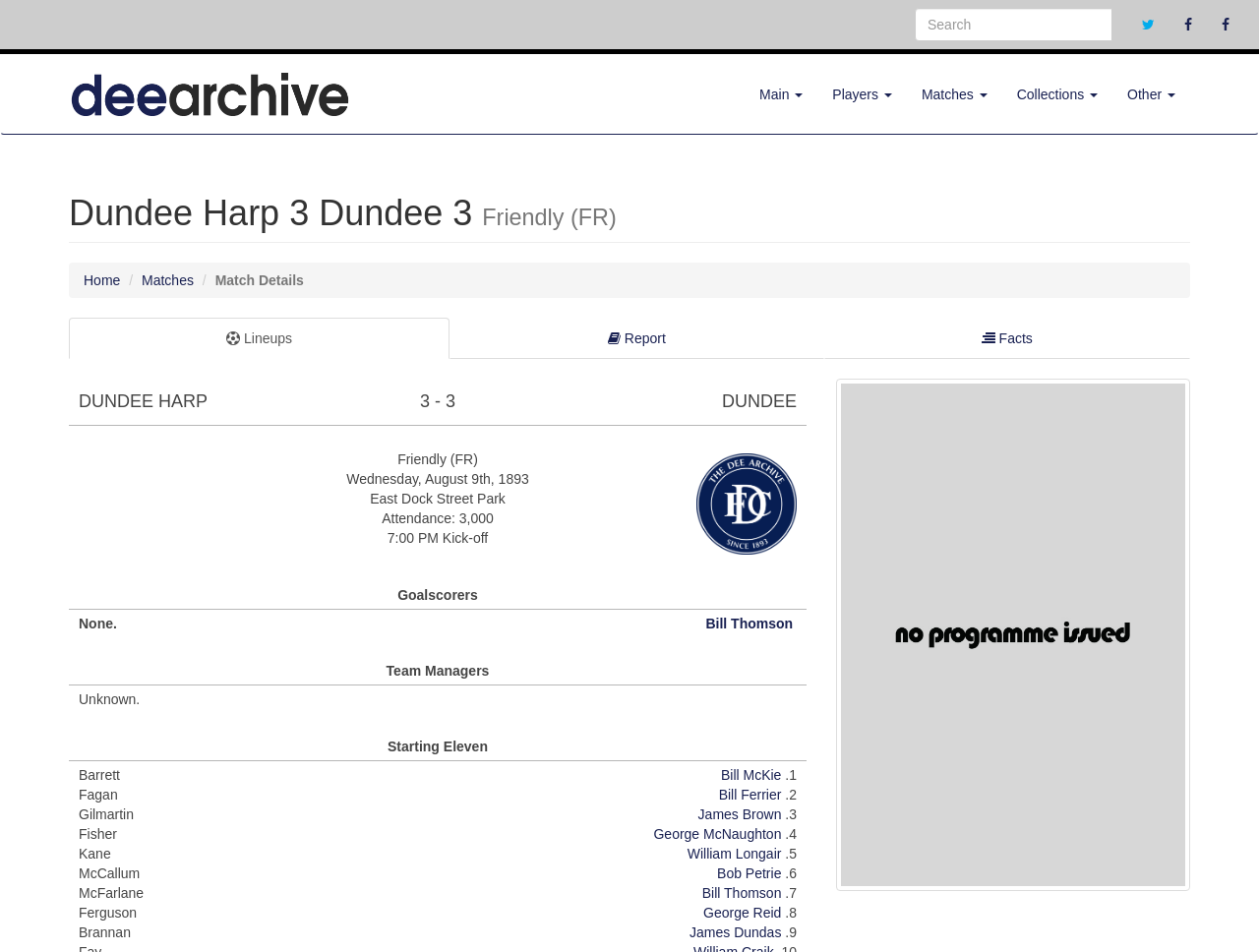Provide the bounding box for the UI element matching this description: "Bill Ferrier".

[0.571, 0.827, 0.621, 0.843]